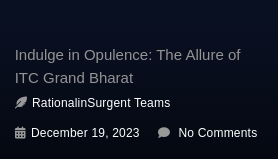How many comments are there on the post?
Please interpret the details in the image and answer the question thoroughly.

The caption explicitly states that 'No comments have been added yet', indicating that there are no comments on the post.